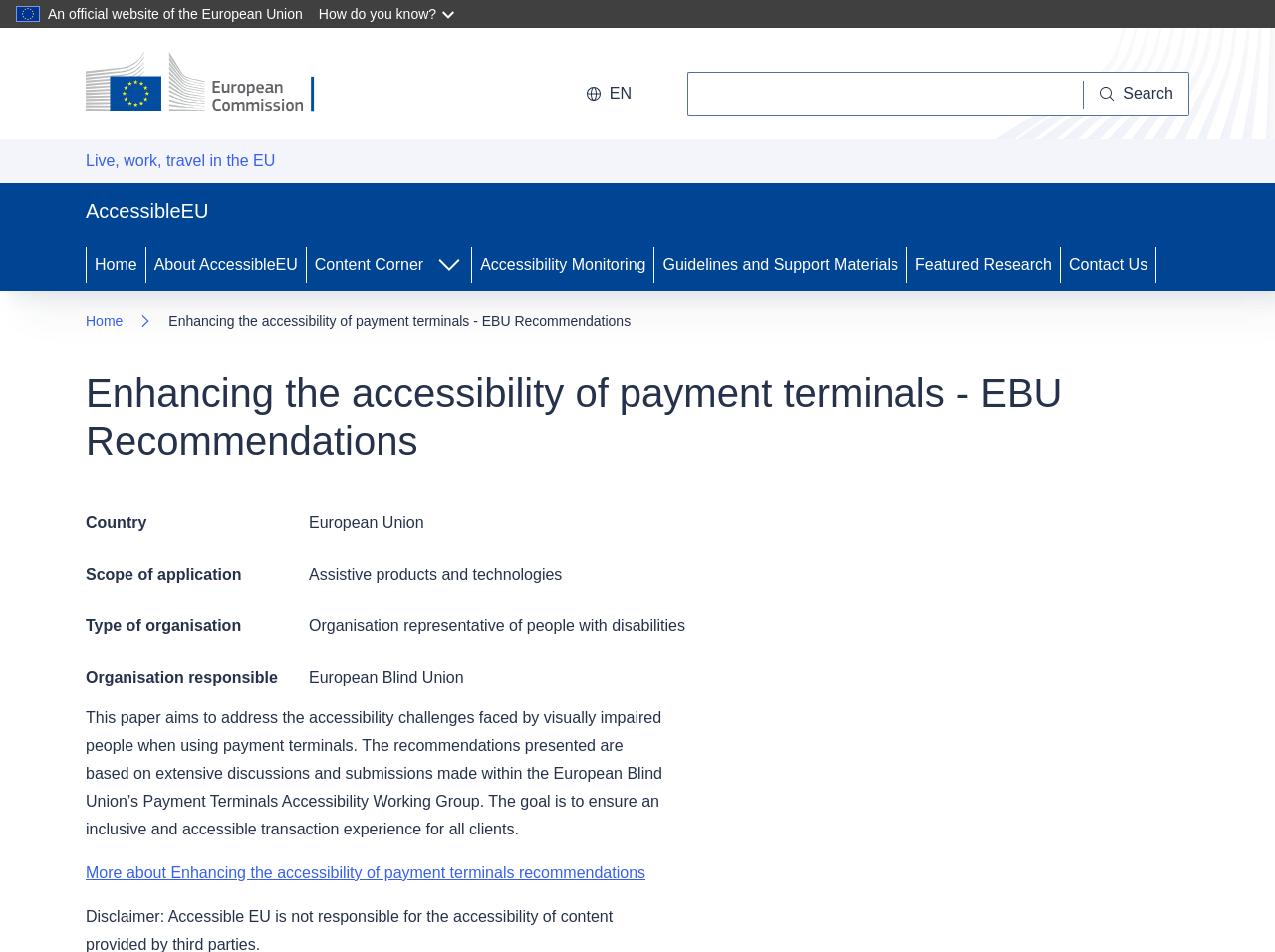Extract the bounding box of the UI element described as: "Learn More".

None